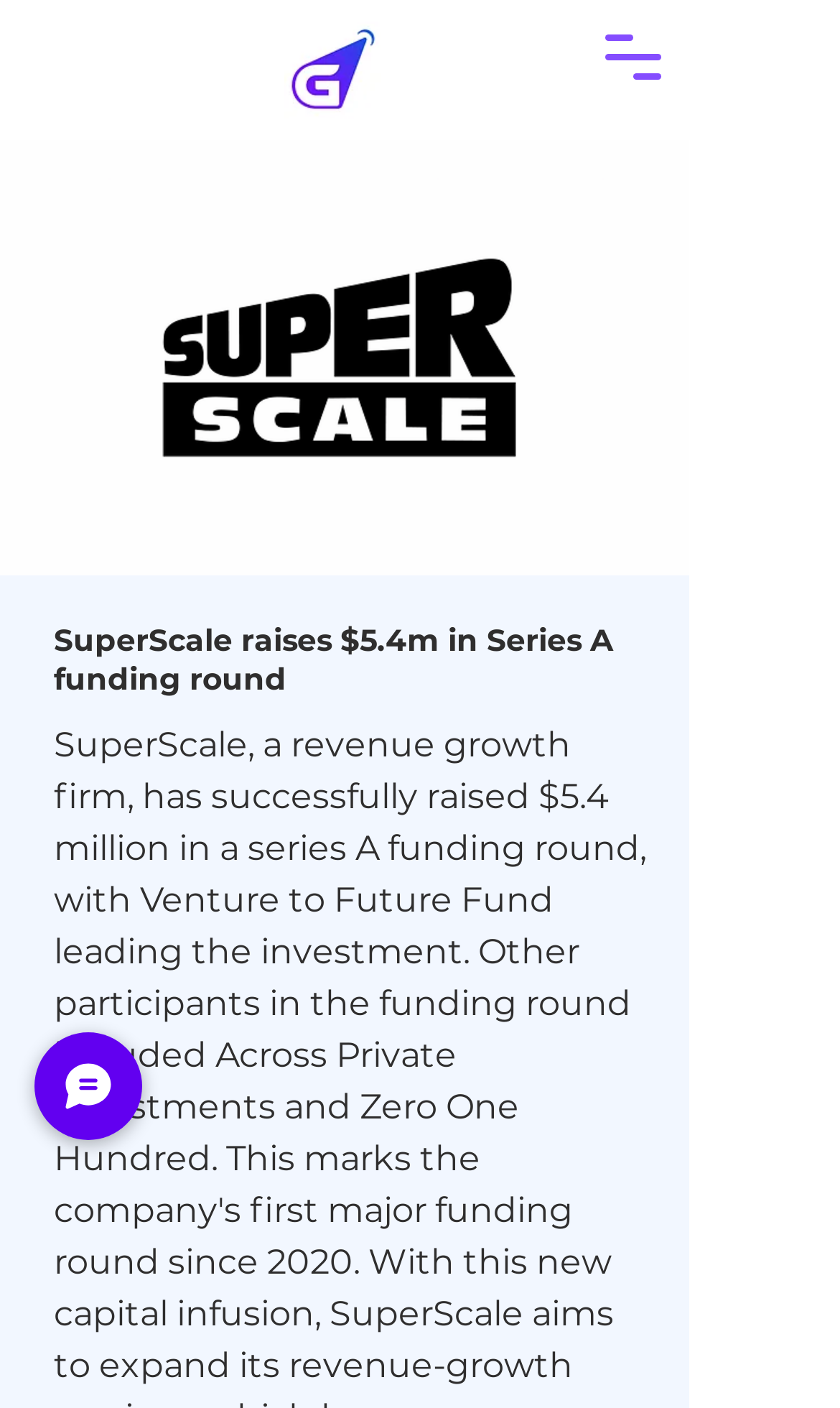Is there a chat button on the page?
Provide a concise answer using a single word or phrase based on the image.

Yes